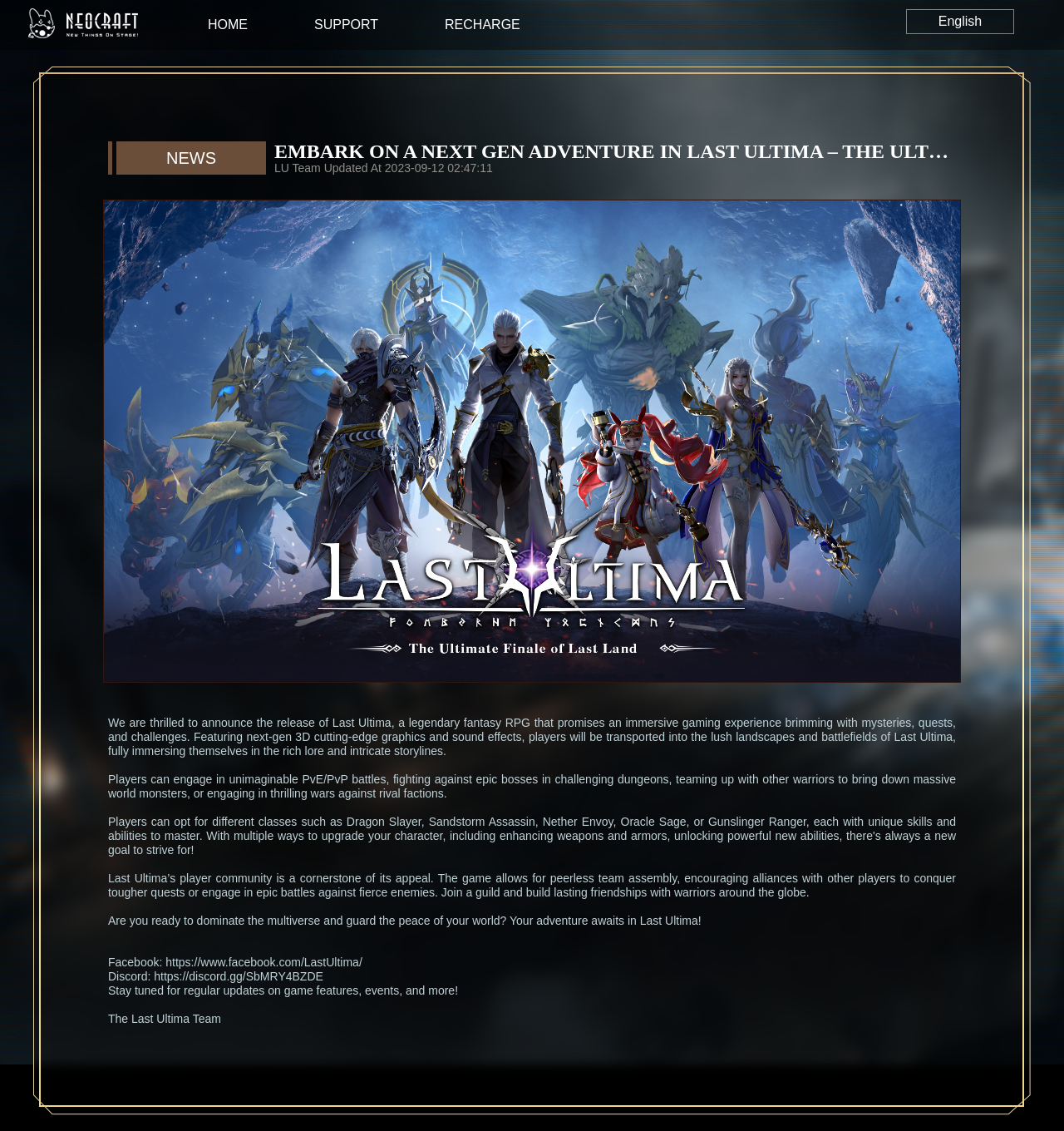Please locate the UI element described by "title="NEOCRAFT"" and provide its bounding box coordinates.

[0.0, 0.0, 0.156, 0.044]